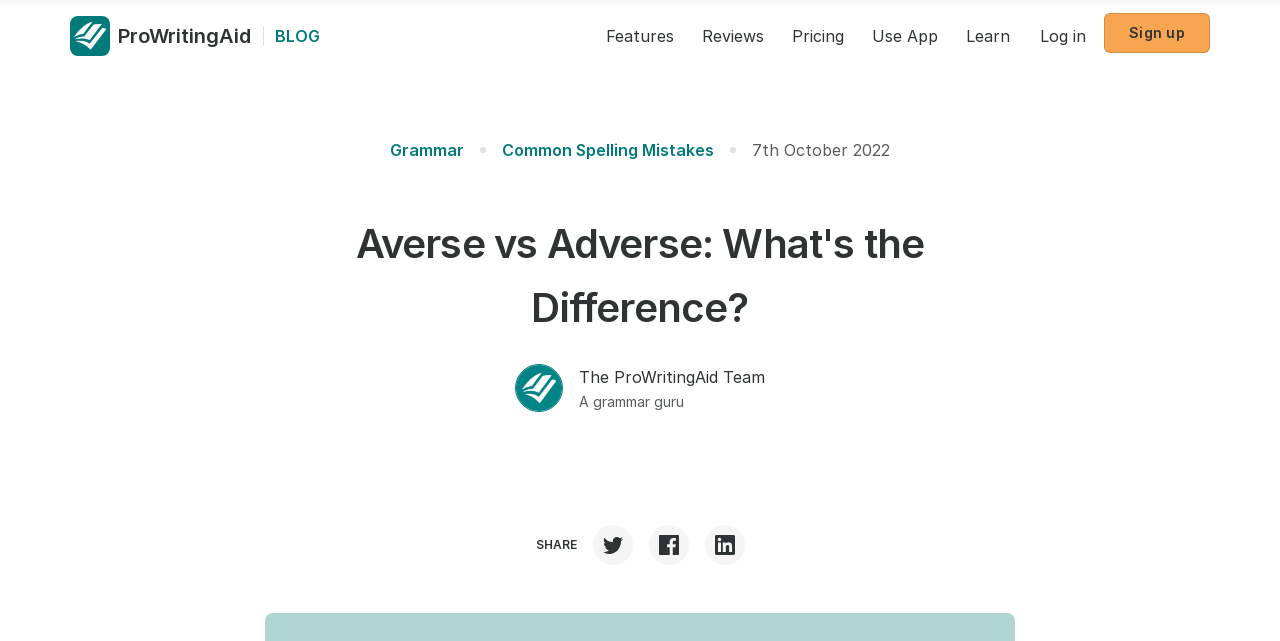Extract the bounding box of the UI element described as: "Features".

[0.464, 0.025, 0.536, 0.087]